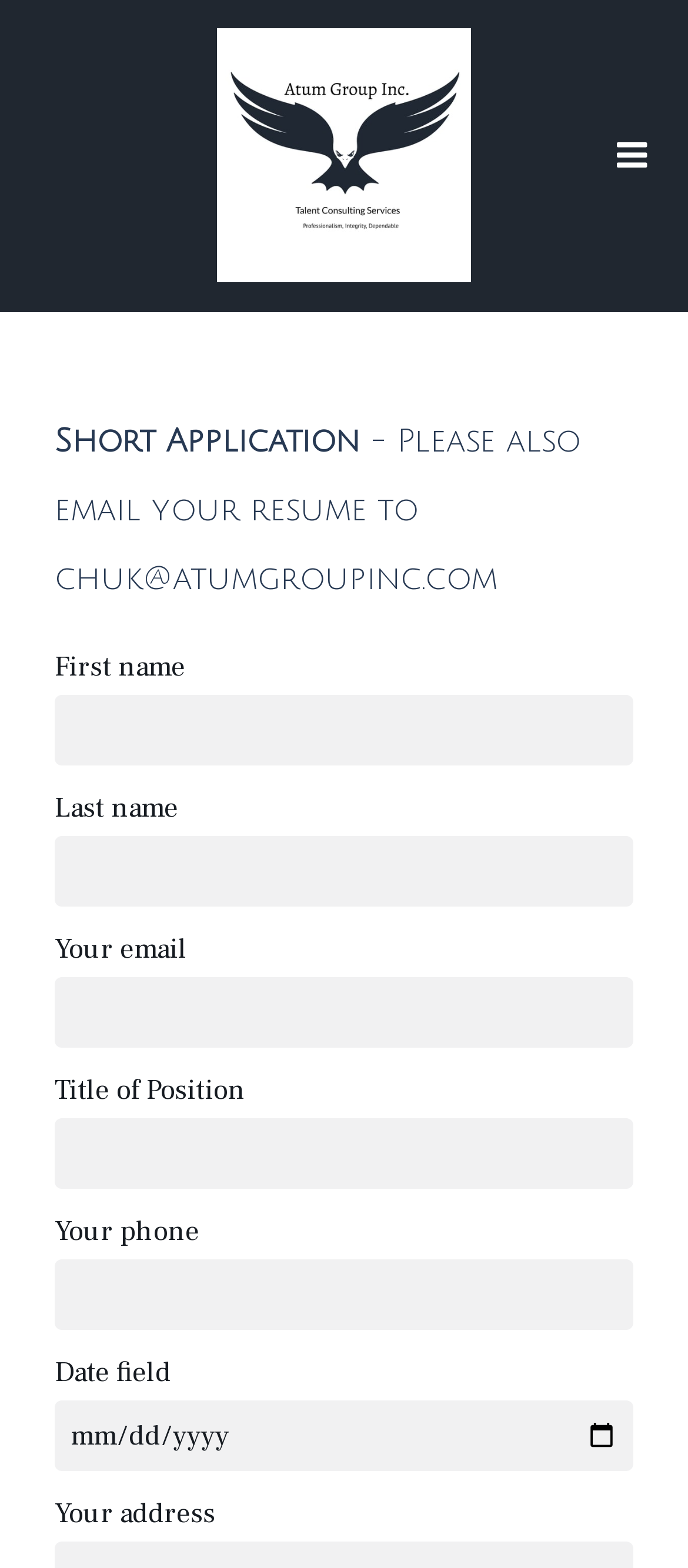Based on the image, provide a detailed and complete answer to the question: 
What is the label of the first text input field?

The first text input field has a corresponding static text element with the label 'First name', indicating that this field is used to input the user's first name.